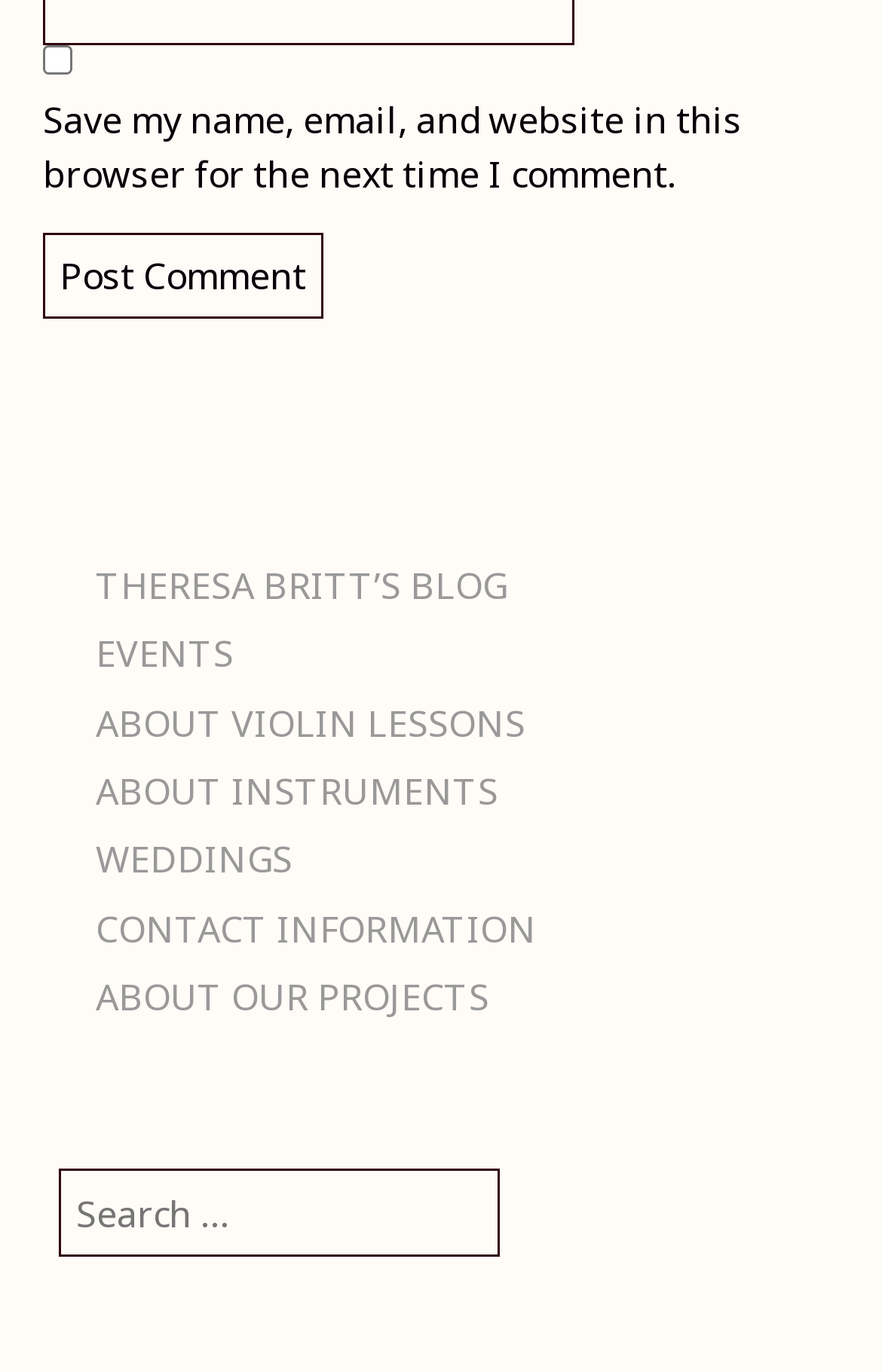Analyze the image and deliver a detailed answer to the question: How many links are in the top navigation menu?

The top navigation menu is located in the complementary element with ID 65. It contains 7 links: 'THERESA BRITT’S BLOG', 'EVENTS', 'ABOUT VIOLIN LESSONS', 'ABOUT INSTRUMENTS', 'WEDDINGS', 'CONTACT INFORMATION', and 'ABOUT OUR PROJECTS'.